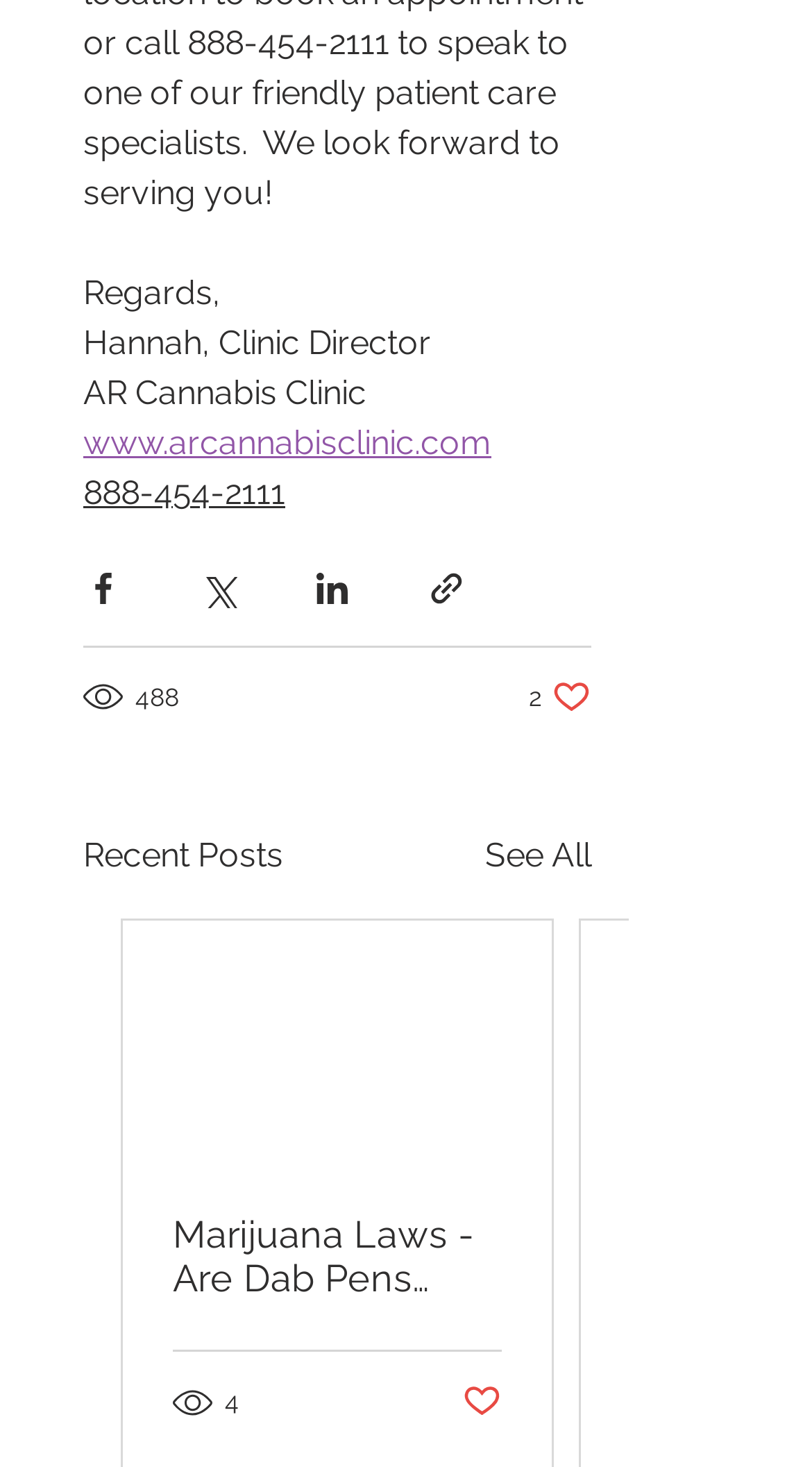Who is the clinic director?
Please answer the question as detailed as possible based on the image.

The clinic director's name is mentioned in the text 'Hannah, Clinic Director' which is located at the top of the webpage.